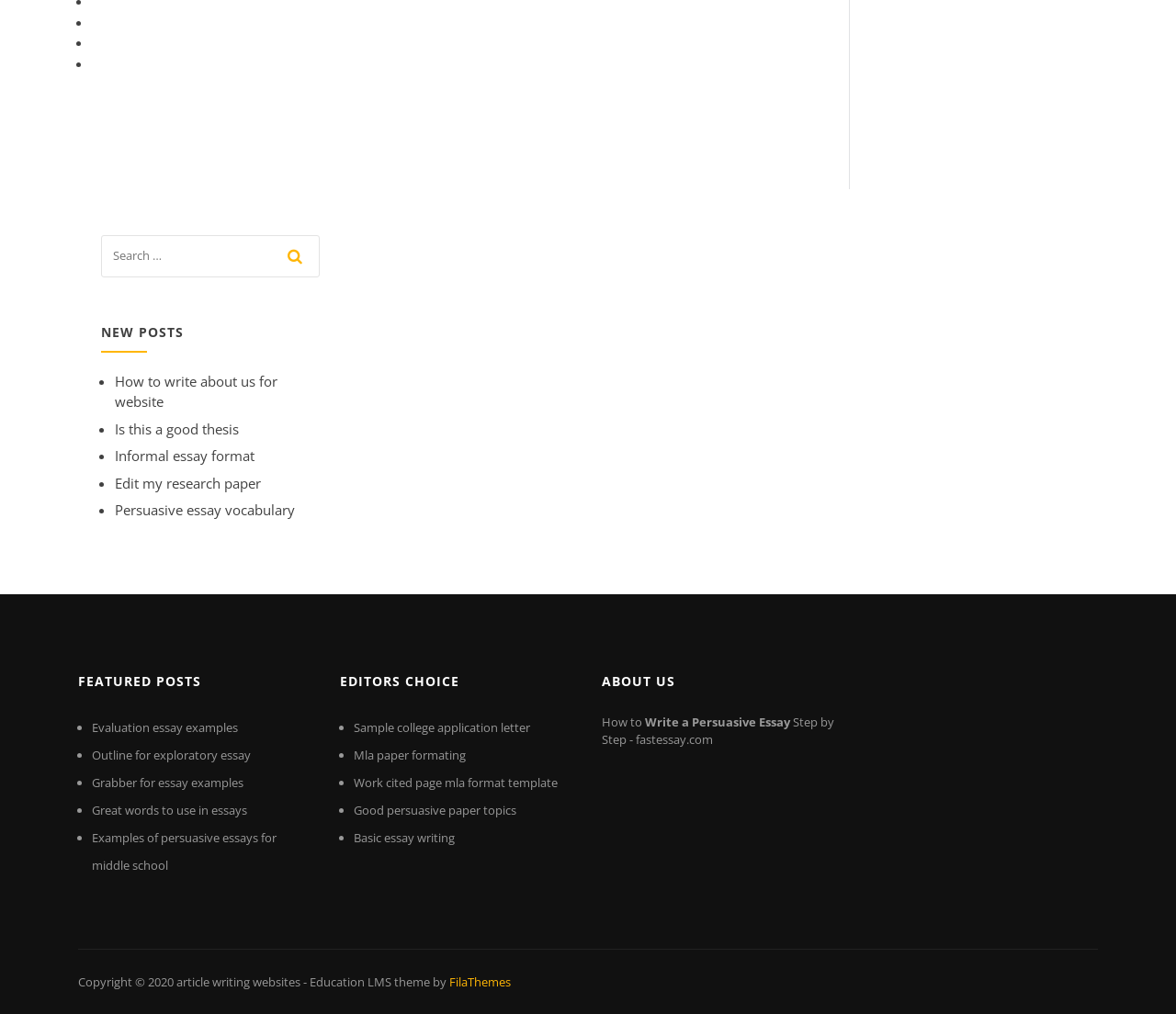Determine the bounding box coordinates of the region I should click to achieve the following instruction: "Learn about 'EDITORS CHOICE'". Ensure the bounding box coordinates are four float numbers between 0 and 1, i.e., [left, top, right, bottom].

[0.289, 0.654, 0.488, 0.69]